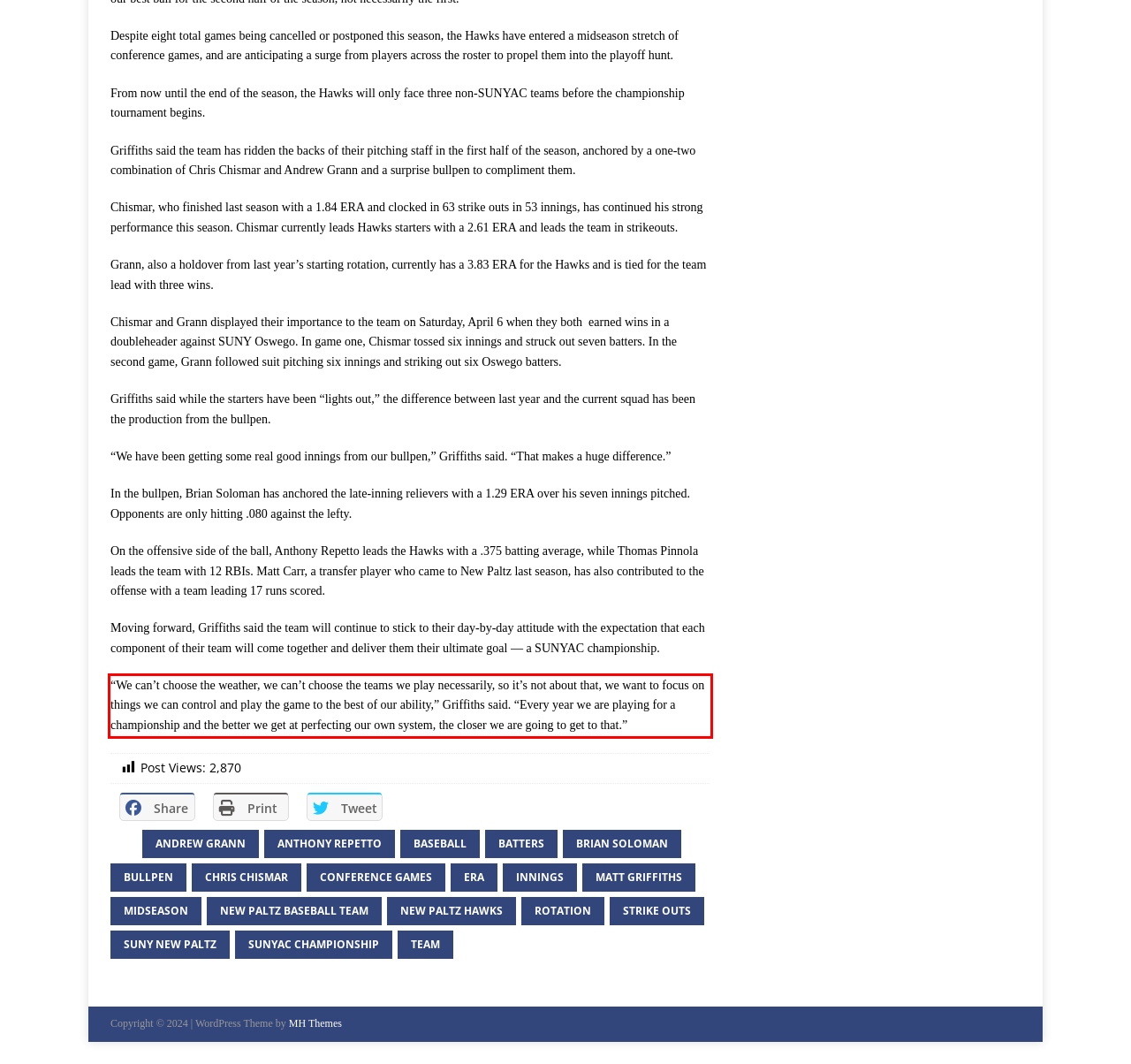Examine the screenshot of the webpage, locate the red bounding box, and generate the text contained within it.

“We can’t choose the weather, we can’t choose the teams we play necessarily, so it’s not about that, we want to focus on things we can control and play the game to the best of our ability,” Griffiths said. “Every year we are playing for a championship and the better we get at perfecting our own system, the closer we are going to get to that.”